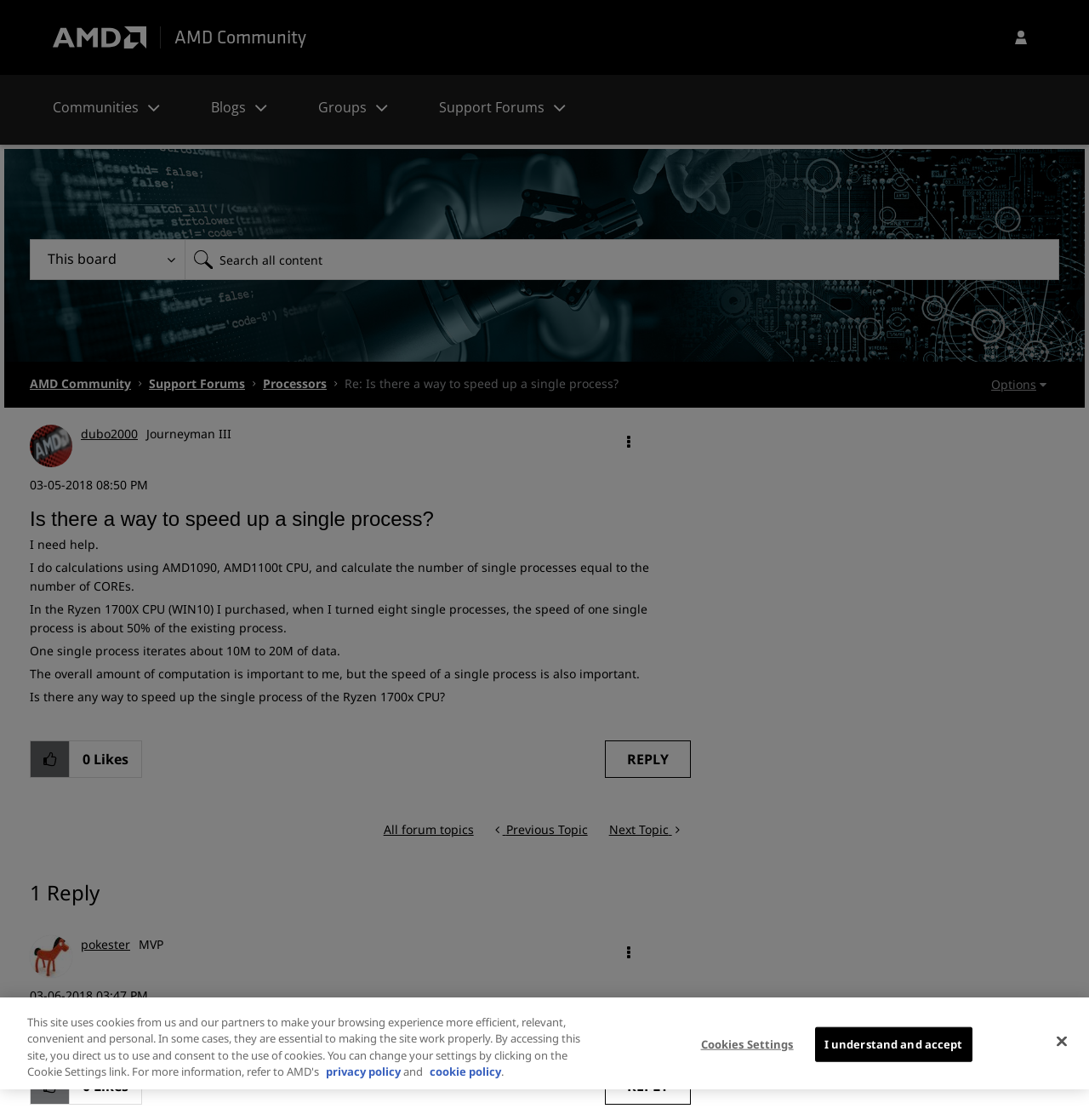Please locate the bounding box coordinates of the region I need to click to follow this instruction: "Reply to Is there a way to speed up a single process? post".

[0.555, 0.661, 0.634, 0.694]